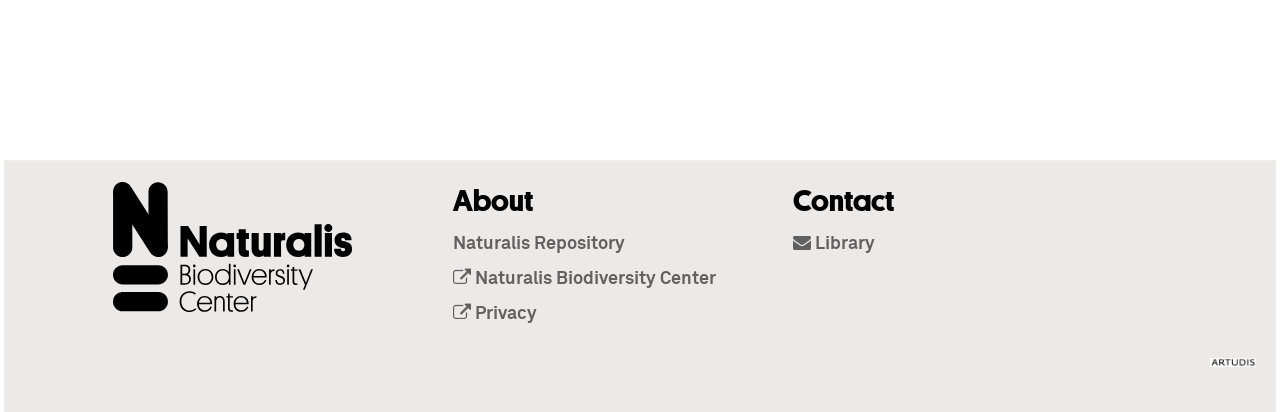Provide a brief response in the form of a single word or phrase:
What is the name of the website at the bottom right corner?

artudis website